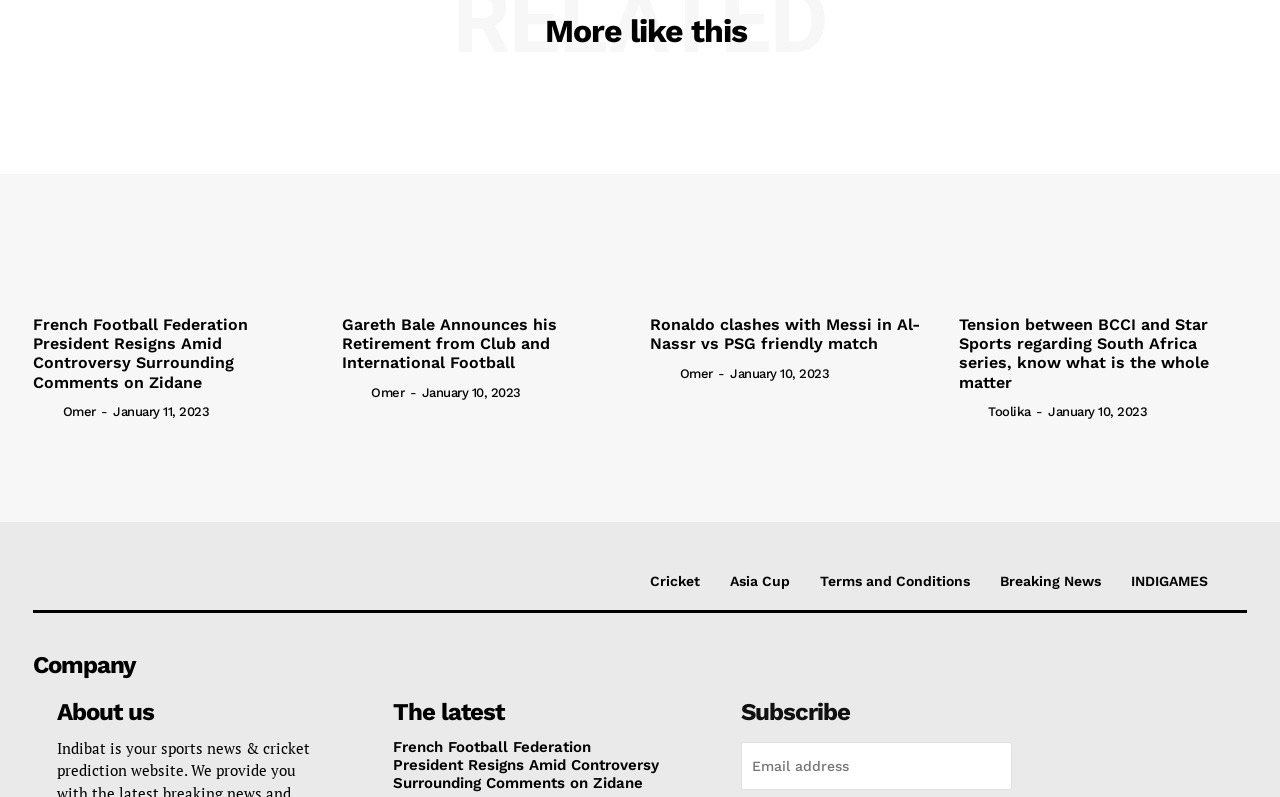What is the topic of the first article?
Could you answer the question in a detailed manner, providing as much information as possible?

The first article's heading is 'French Football Federation President Resigns Amid Controversy Surrounding Comments on Zidane', which indicates that the topic of the article is related to the French Football Federation.